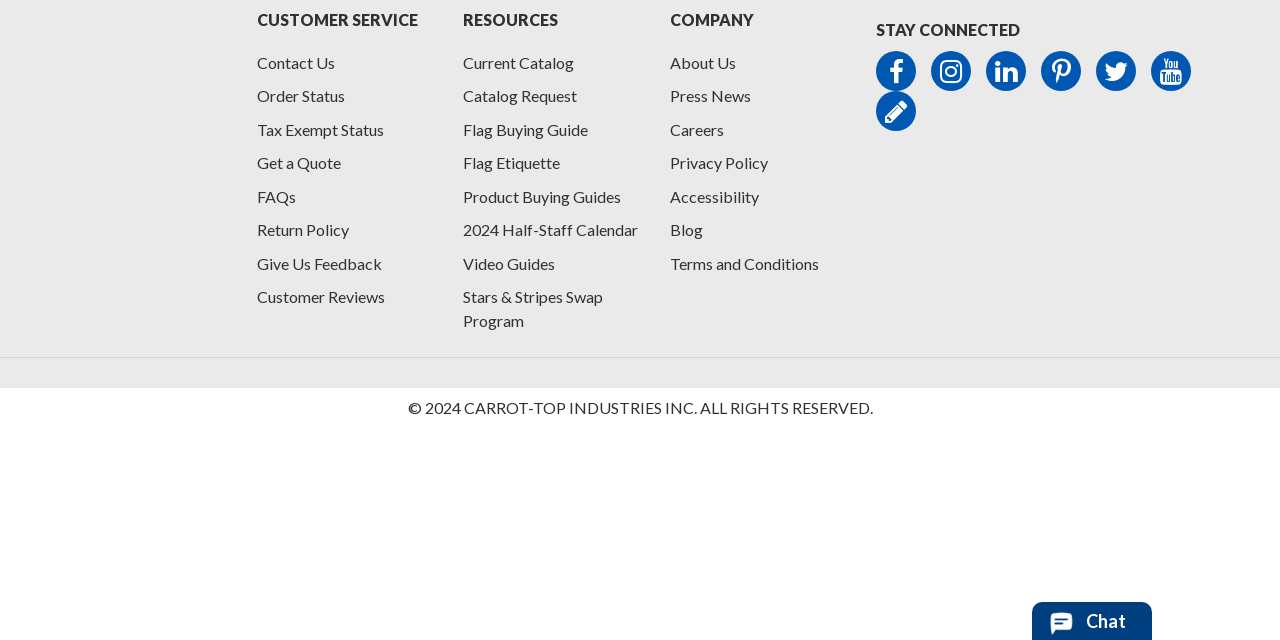Calculate the bounding box coordinates of the UI element given the description: "Stars & Stripes Swap Program".

[0.362, 0.382, 0.471, 0.449]